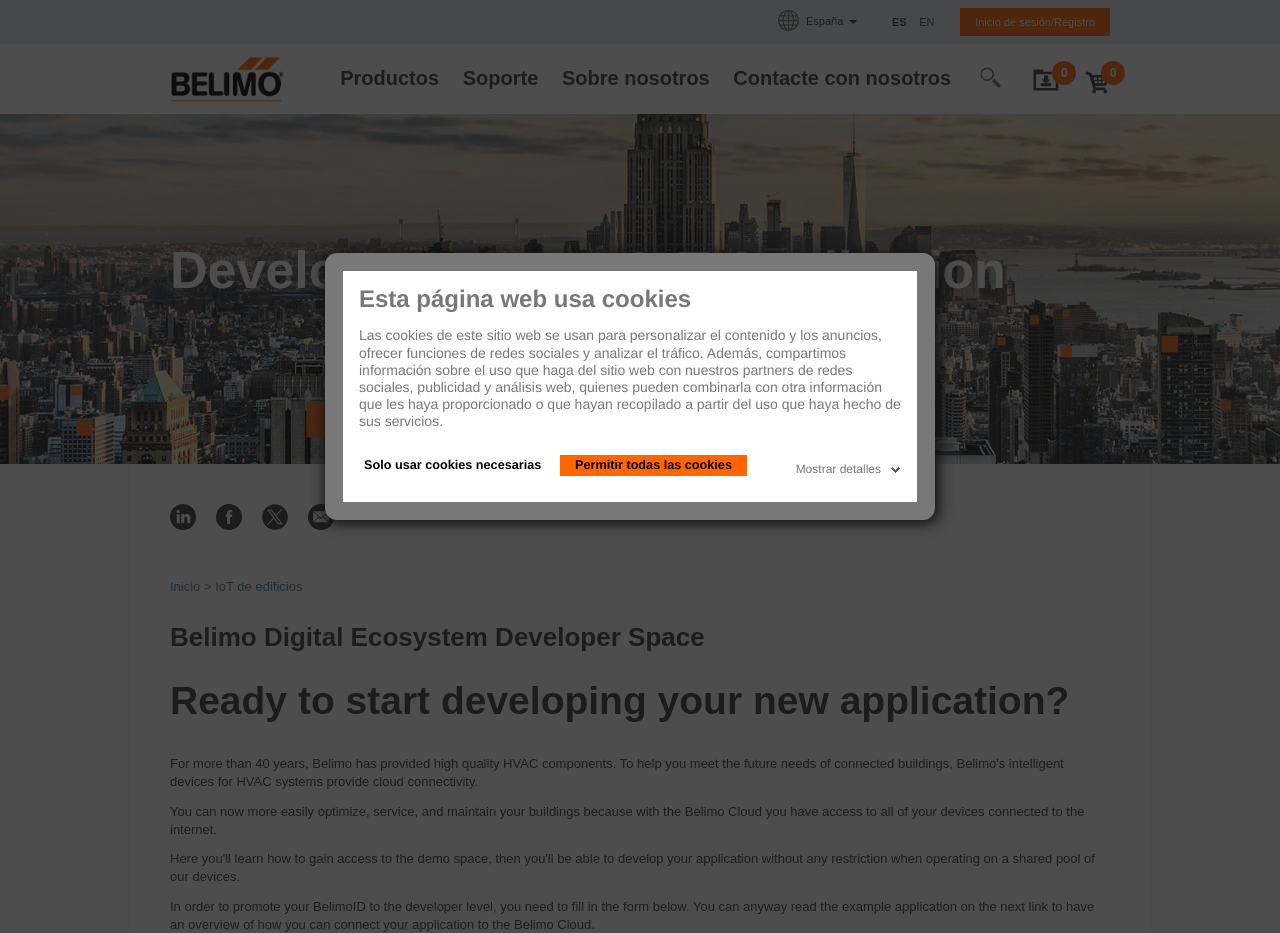Determine the bounding box coordinates of the area to click in order to meet this instruction: "Click the 'IoT de edificios' link".

[0.168, 0.62, 0.236, 0.639]